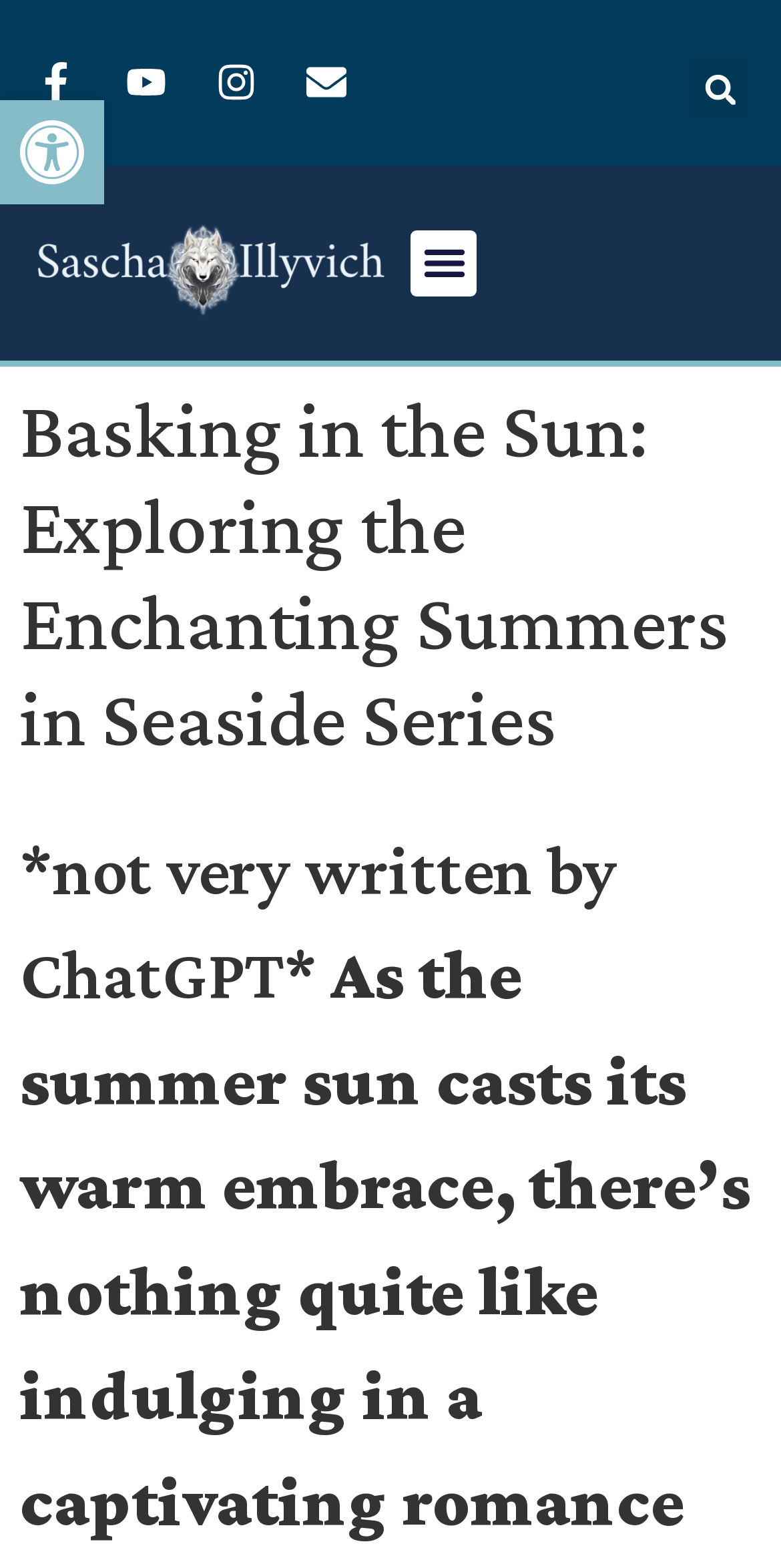Is the 'Menu Toggle' button expanded?
Answer with a single word or phrase by referring to the visual content.

No